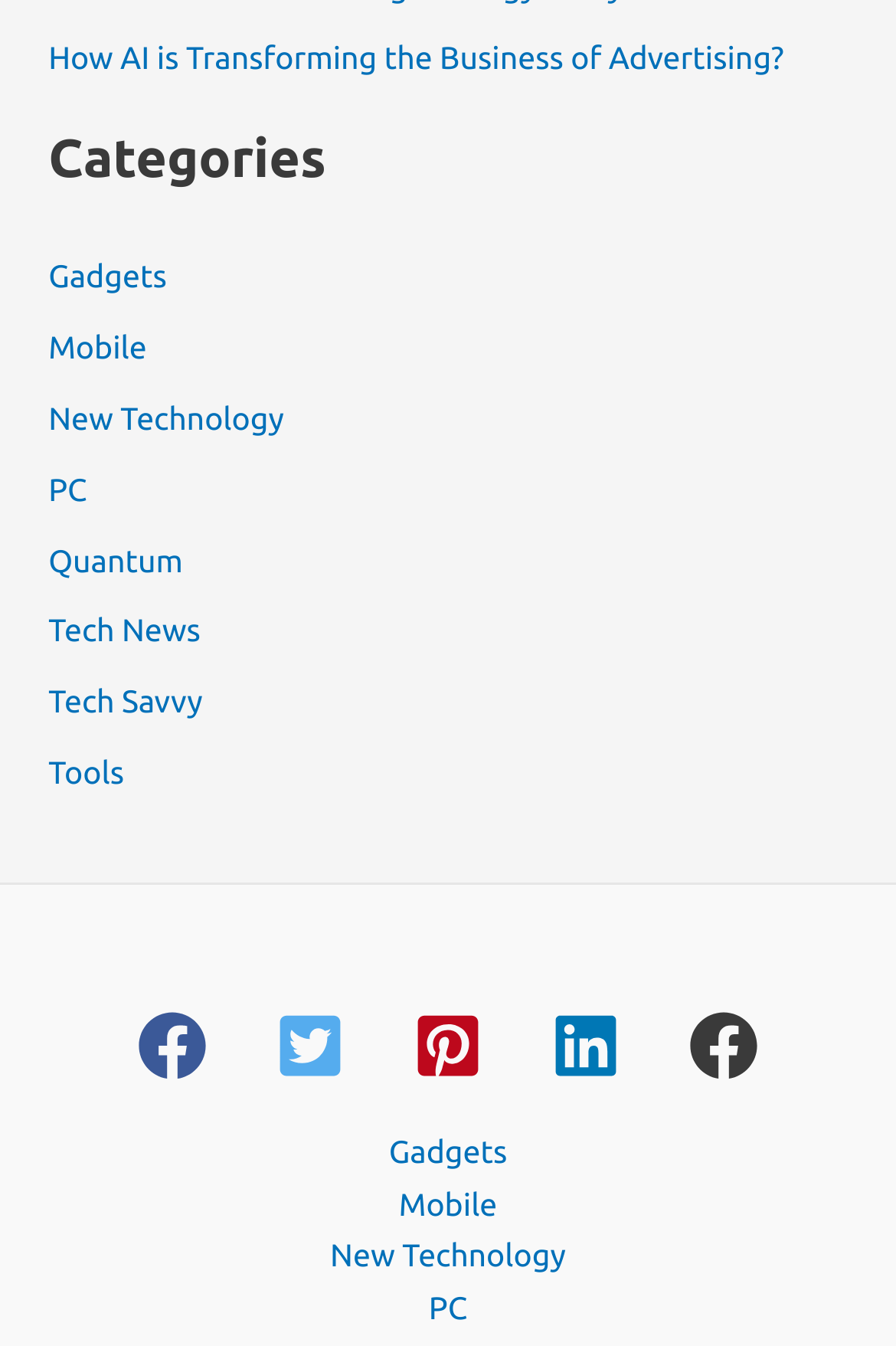How many links are in the footer section?
Provide an in-depth and detailed answer to the question.

In the footer section, we can see four links, which are Gadgets, Mobile, New Technology, and PC, in addition to the social media buttons.